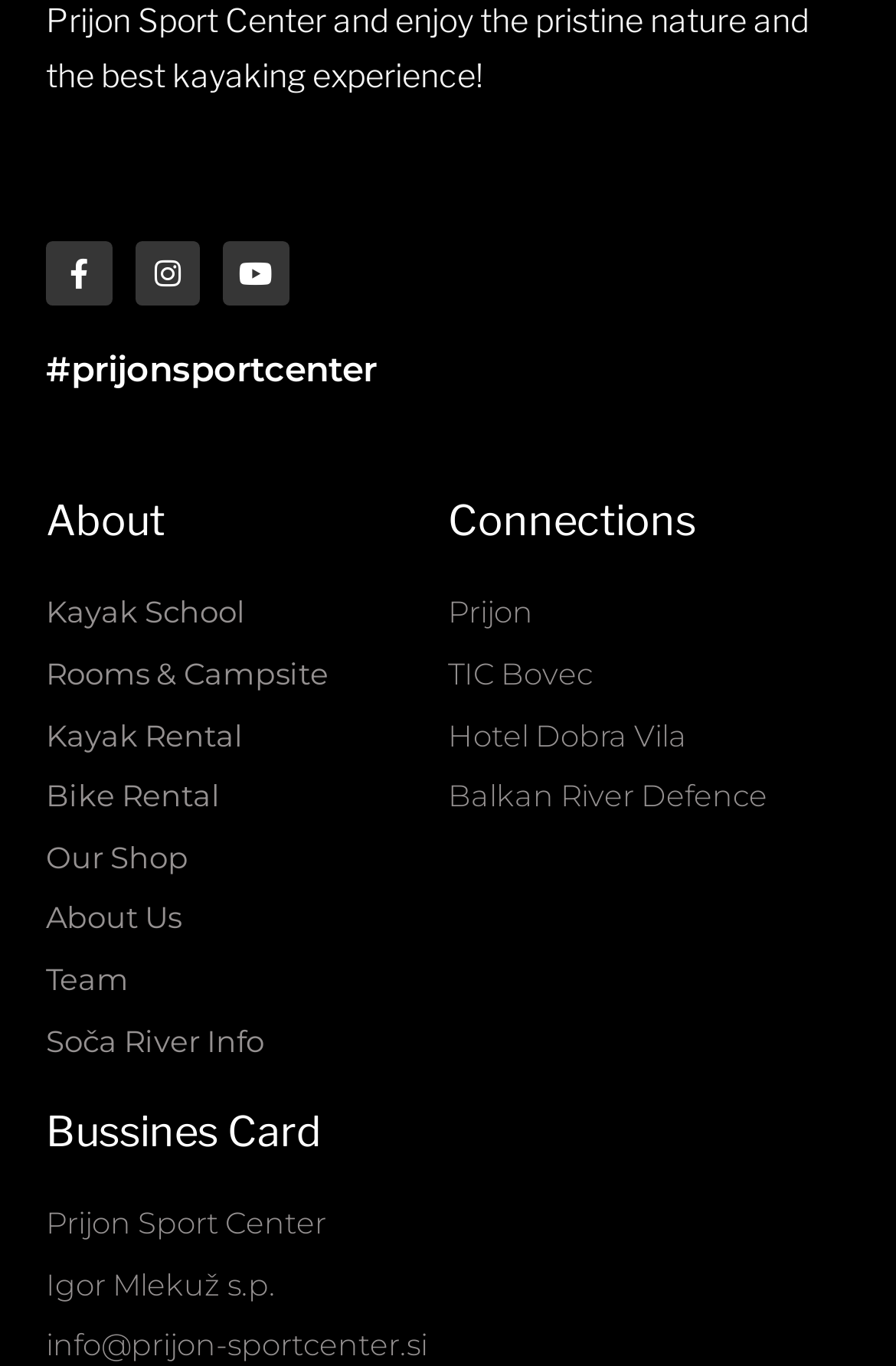Show me the bounding box coordinates of the clickable region to achieve the task as per the instruction: "Visit the Website".

None